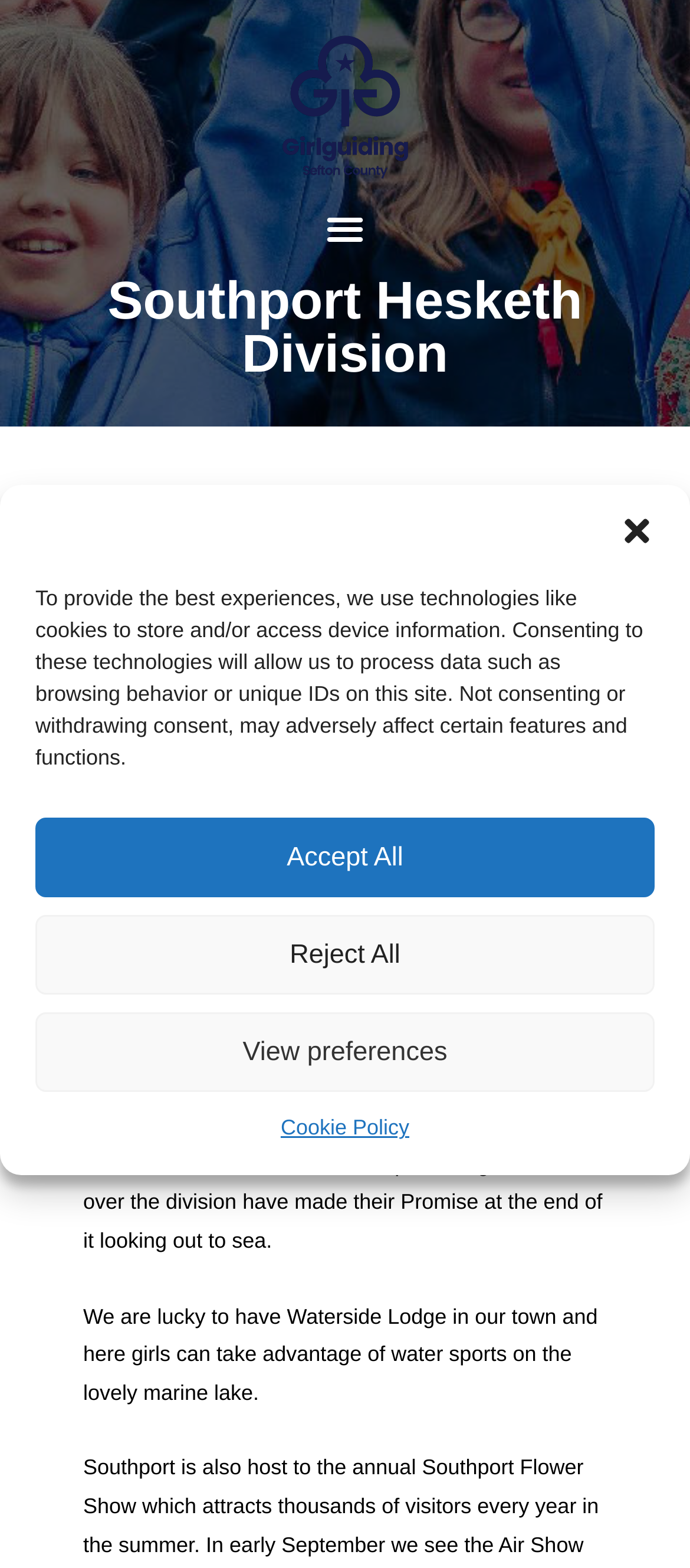Please respond to the question with a concise word or phrase:
What is the name of the lodge in Southport?

Waterside Lodge